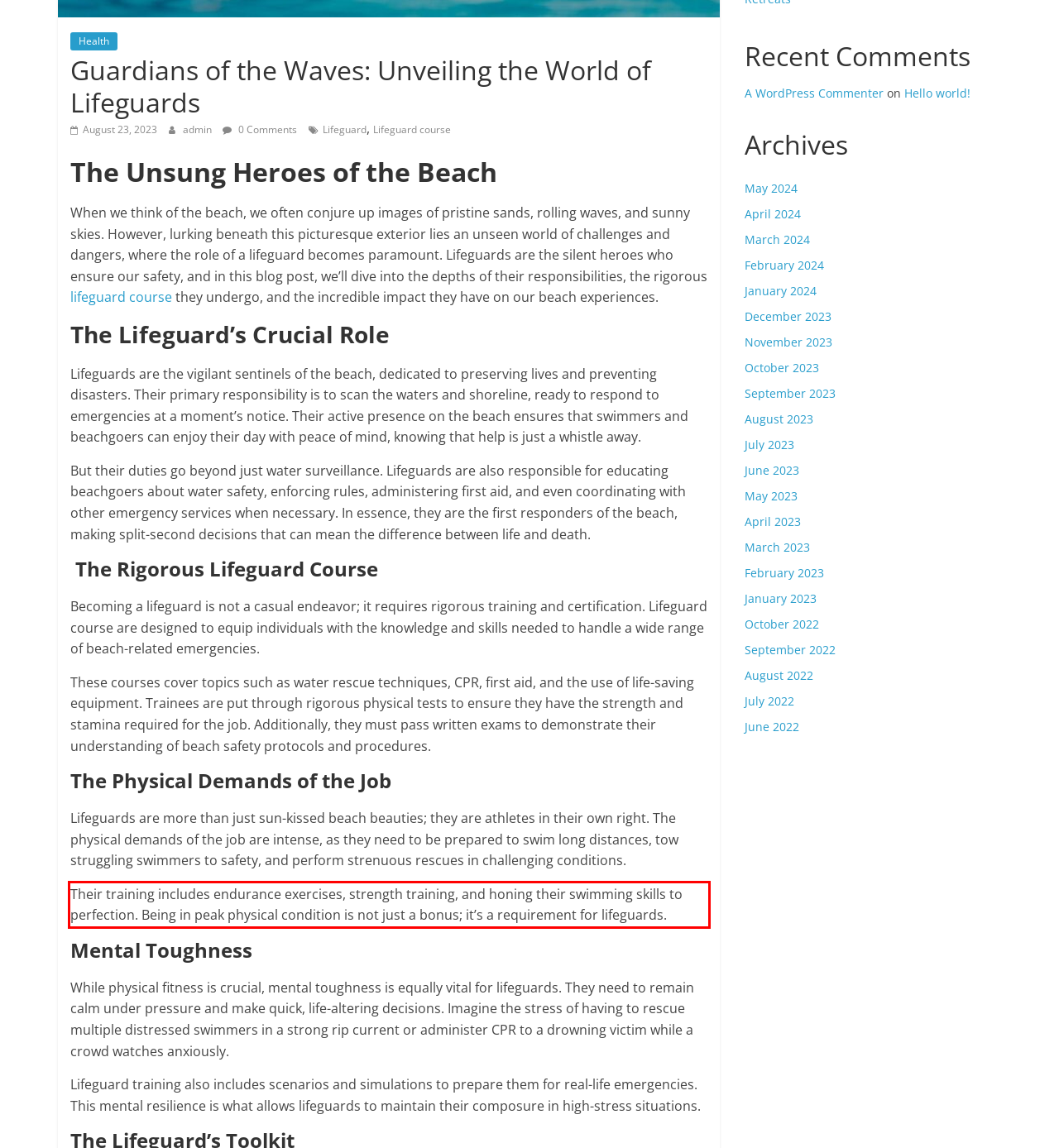Review the webpage screenshot provided, and perform OCR to extract the text from the red bounding box.

Their training includes endurance exercises, strength training, and honing their swimming skills to perfection. Being in peak physical condition is not just a bonus; it’s a requirement for lifeguards.